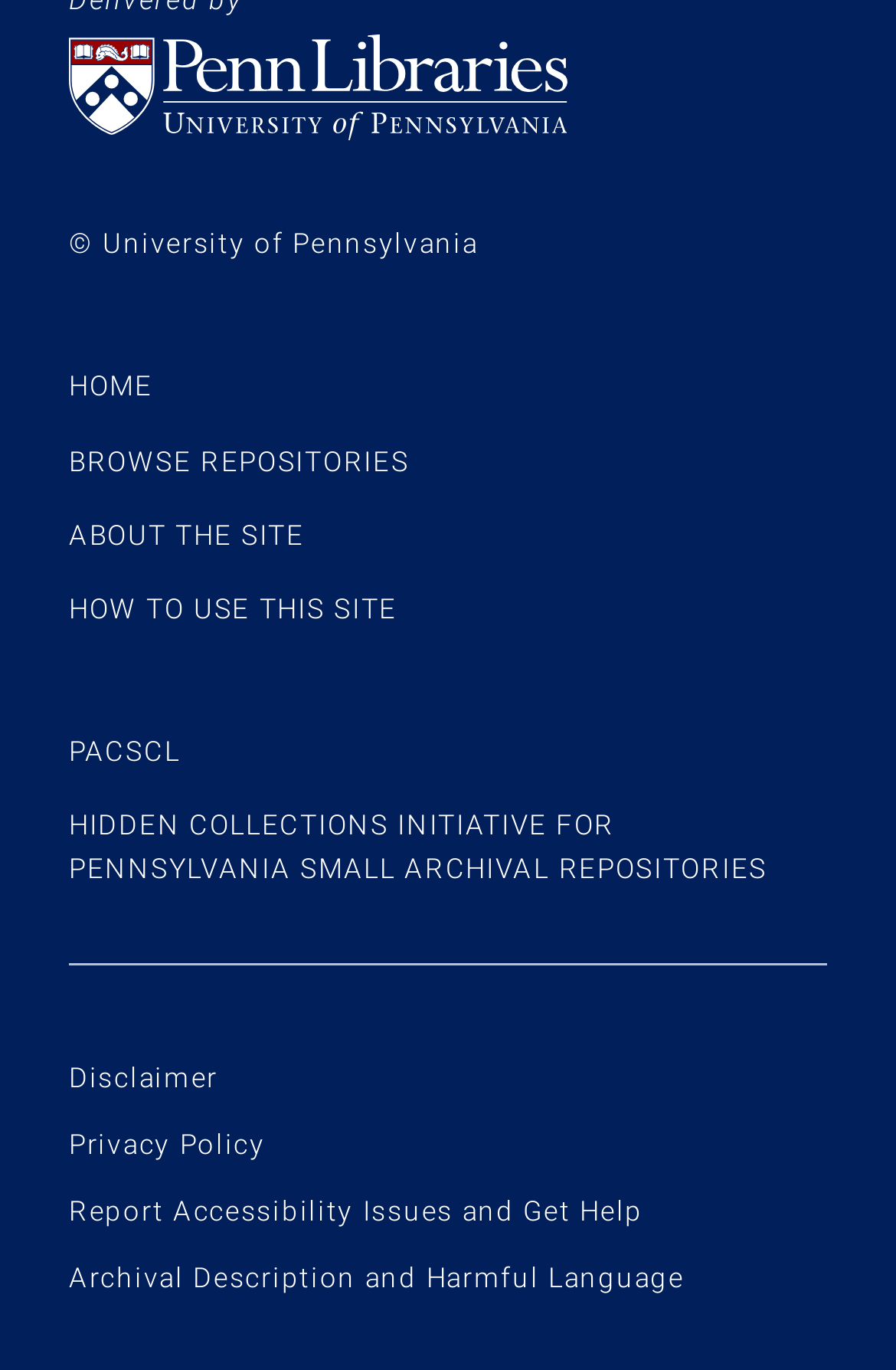Please identify the bounding box coordinates of the element I need to click to follow this instruction: "visit PACSCL".

[0.077, 0.537, 0.201, 0.561]